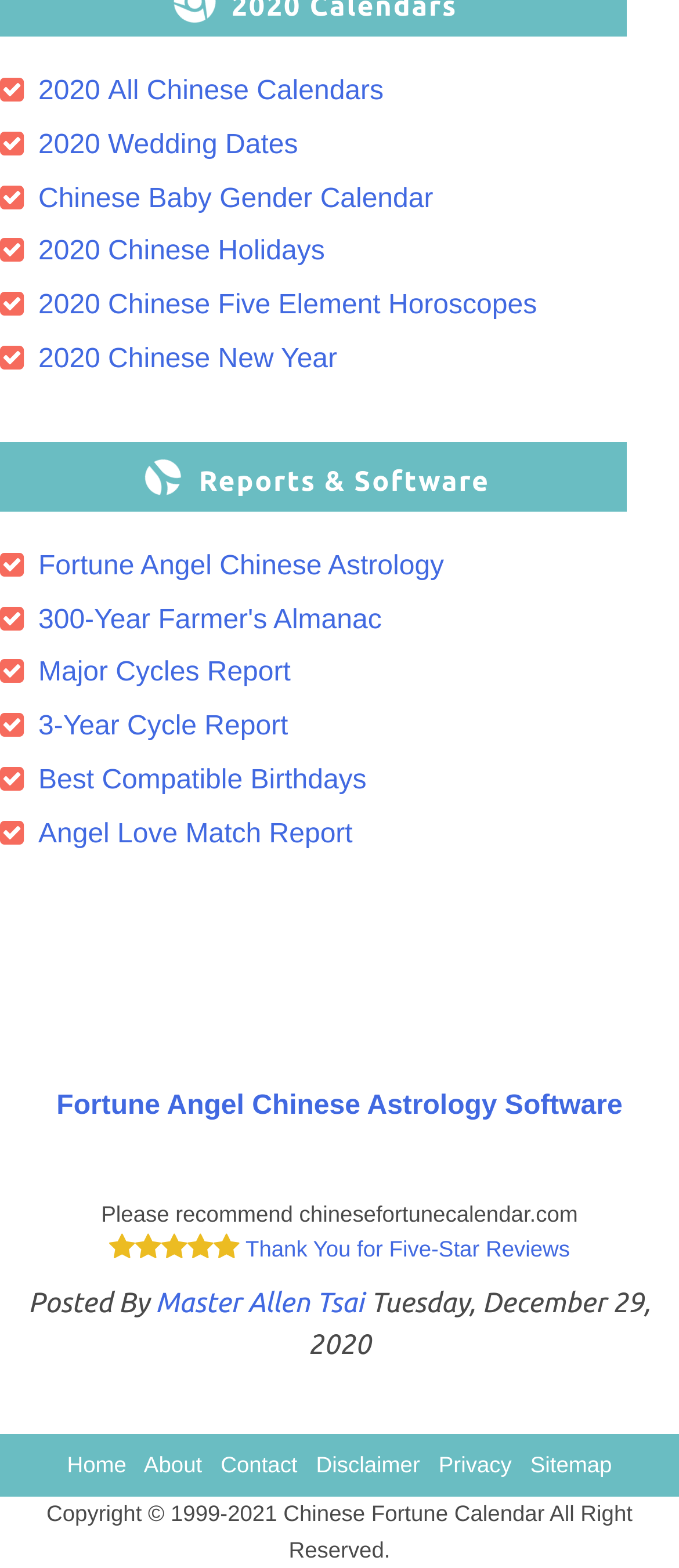Indicate the bounding box coordinates of the element that must be clicked to execute the instruction: "View 2020 Chinese Calendars". The coordinates should be given as four float numbers between 0 and 1, i.e., [left, top, right, bottom].

[0.0, 0.049, 0.565, 0.068]